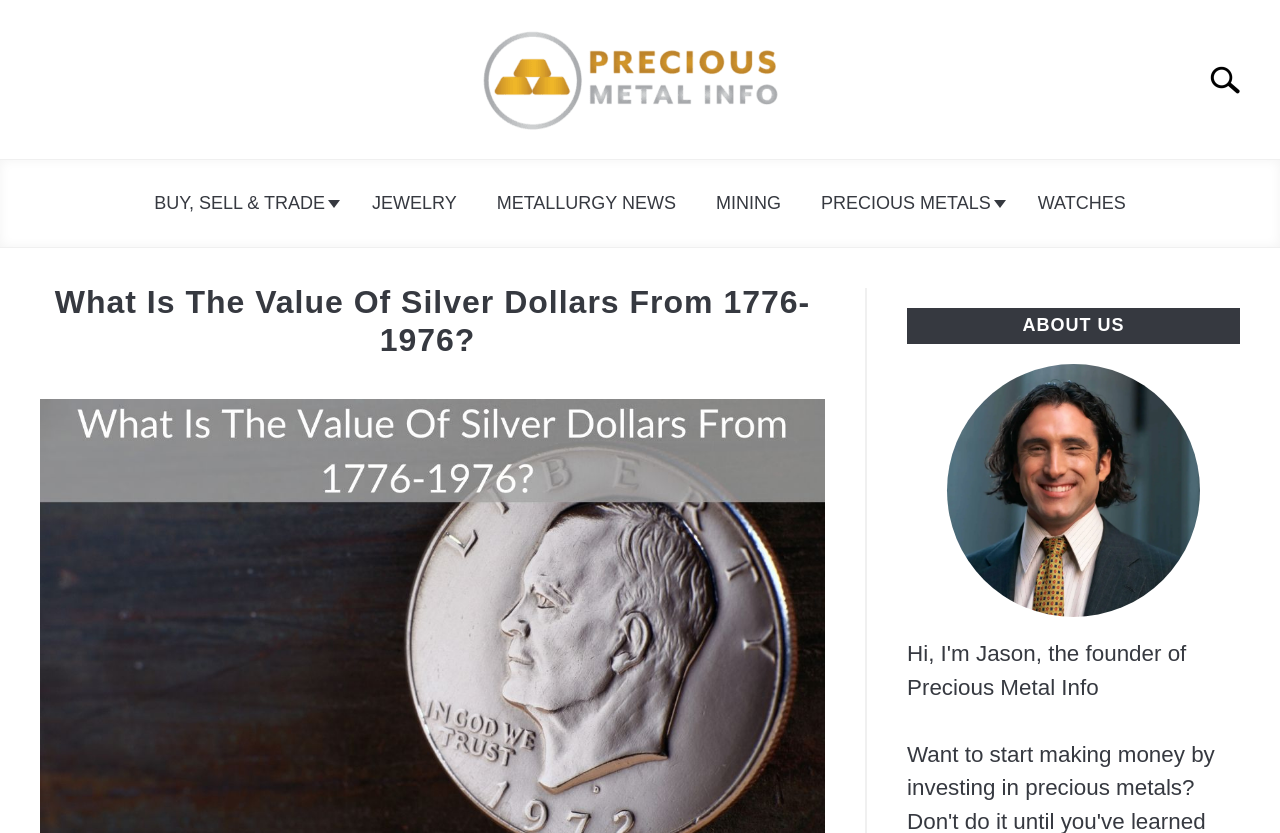Locate the bounding box coordinates of the area where you should click to accomplish the instruction: "click the logo".

[0.375, 0.036, 0.609, 0.167]